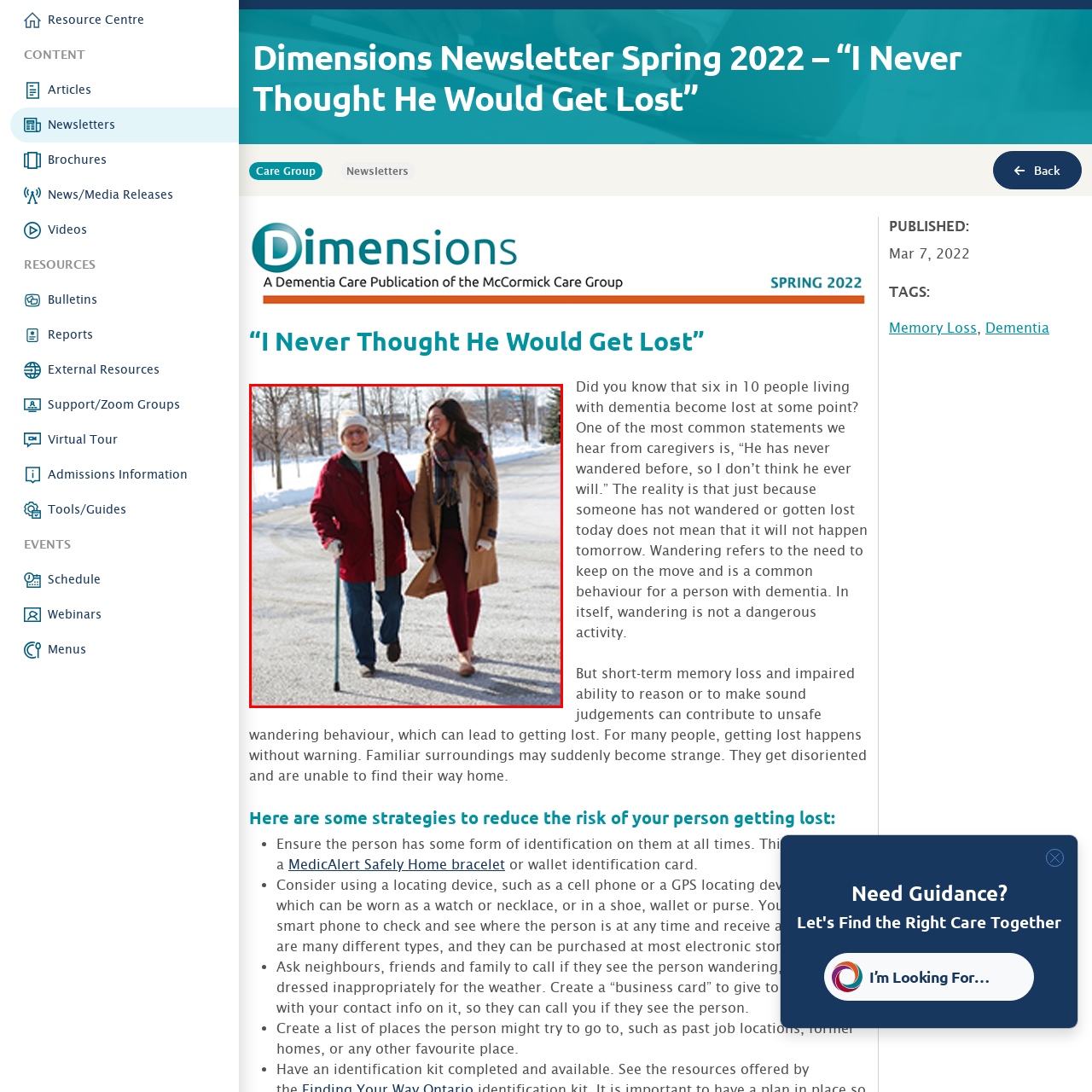Give a detailed account of the scene depicted in the image inside the red rectangle.

In the image, a warm and heartening scene unfolds on a snowy day. An older woman, wearing a vibrant red coat and a white scarf, is seen walking with the assistance of a cane. She smiles warmly as she strolls alongside a younger woman, who is dressed in a beige coat and red pants. The younger woman is holding the older woman’s hand, showcasing a supportive and affectionate bond between them. This moment captures the essence of companionship and care, highlighting the importance of connection in navigating daily activities, especially for individuals with mobility needs. The snowy landscape in the background adds a serene ambiance to their joyful outing.